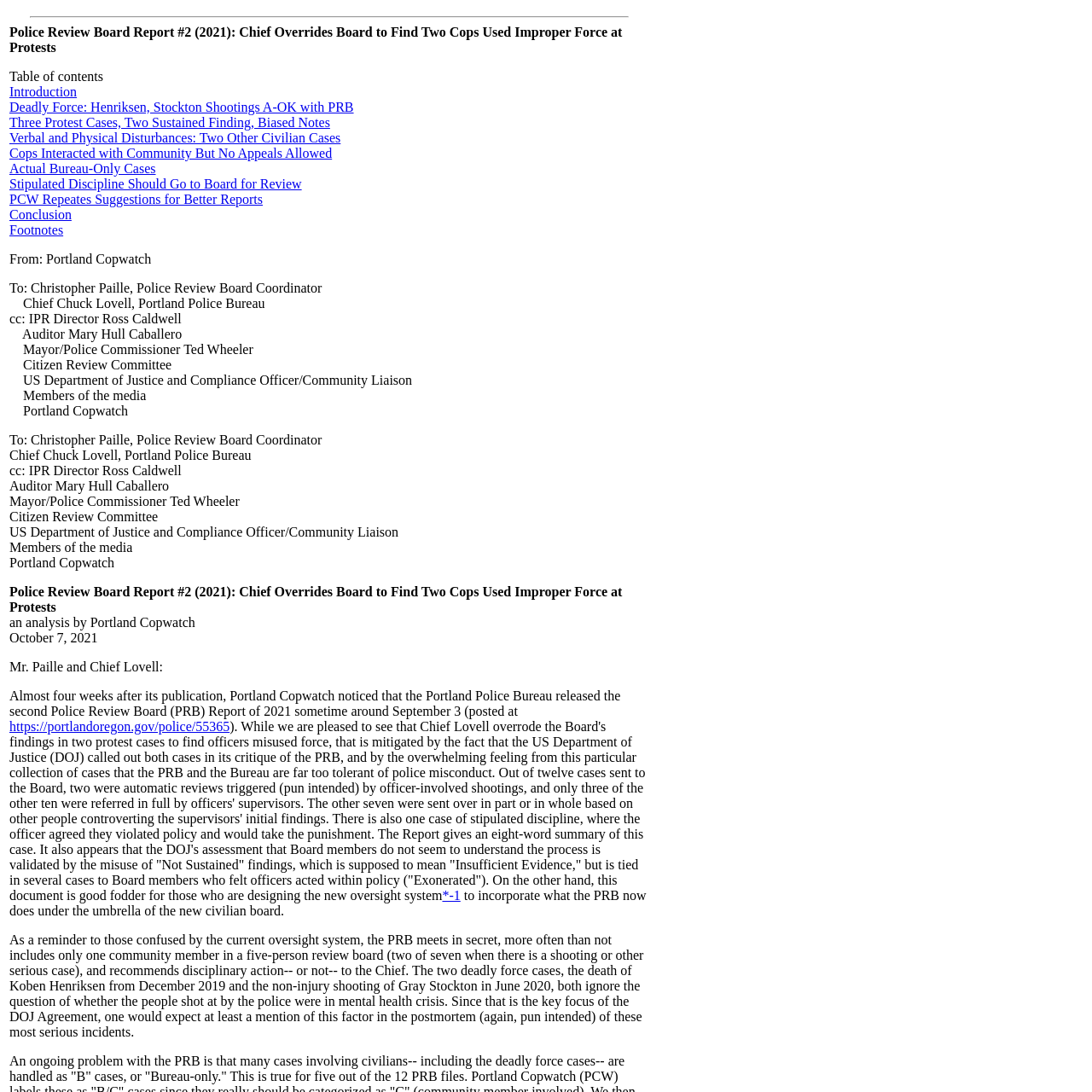Please specify the bounding box coordinates of the clickable region to carry out the following instruction: "Read the report from Portland Copwatch". The coordinates should be four float numbers between 0 and 1, in the format [left, top, right, bottom].

[0.009, 0.23, 0.138, 0.244]